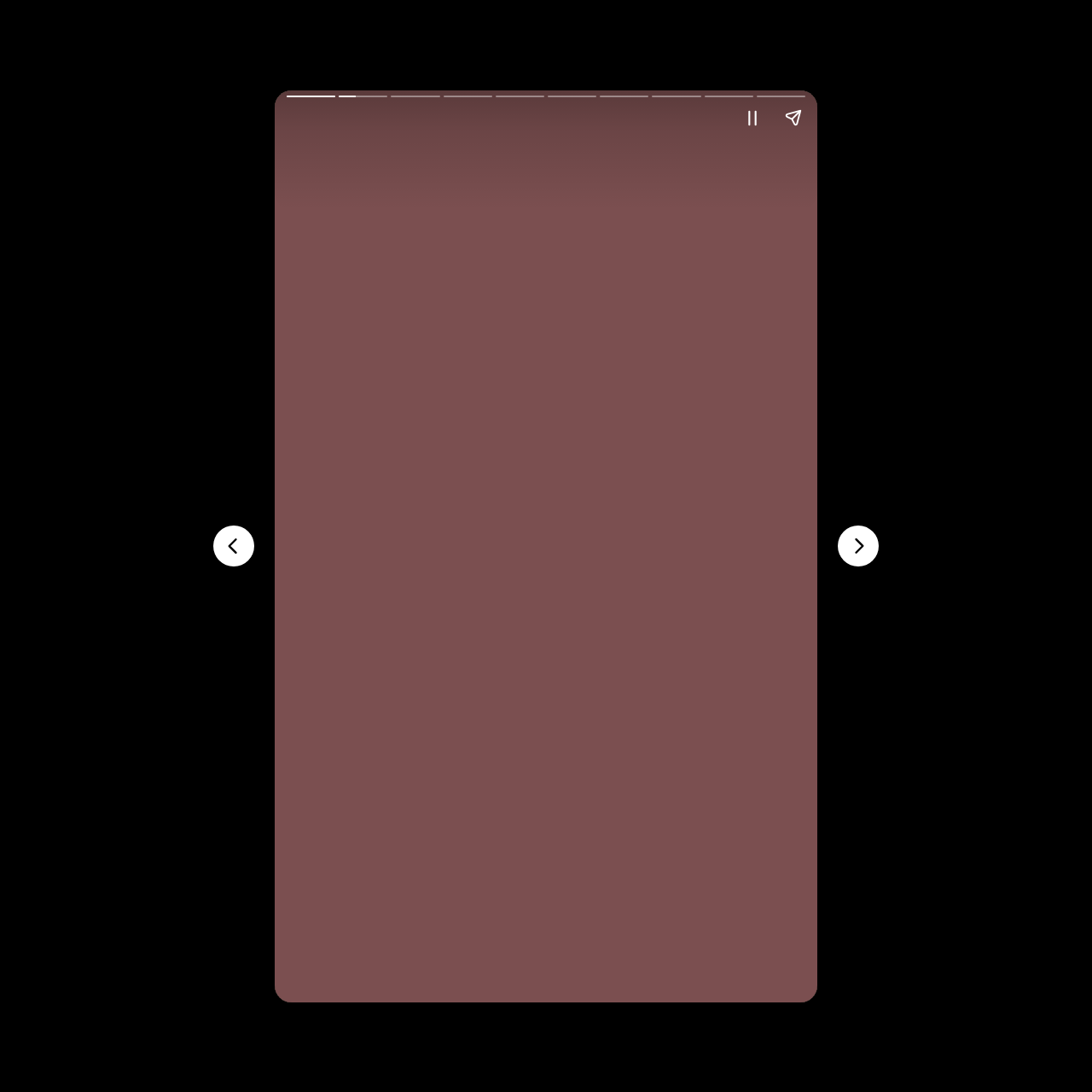Where are the navigation buttons located?
Please provide a comprehensive answer based on the details in the screenshot.

Based on the bounding box coordinates, the 'Previous page' and 'Next page' buttons have y1 coordinates greater than 0.4, indicating that they are located at the bottom of the page.